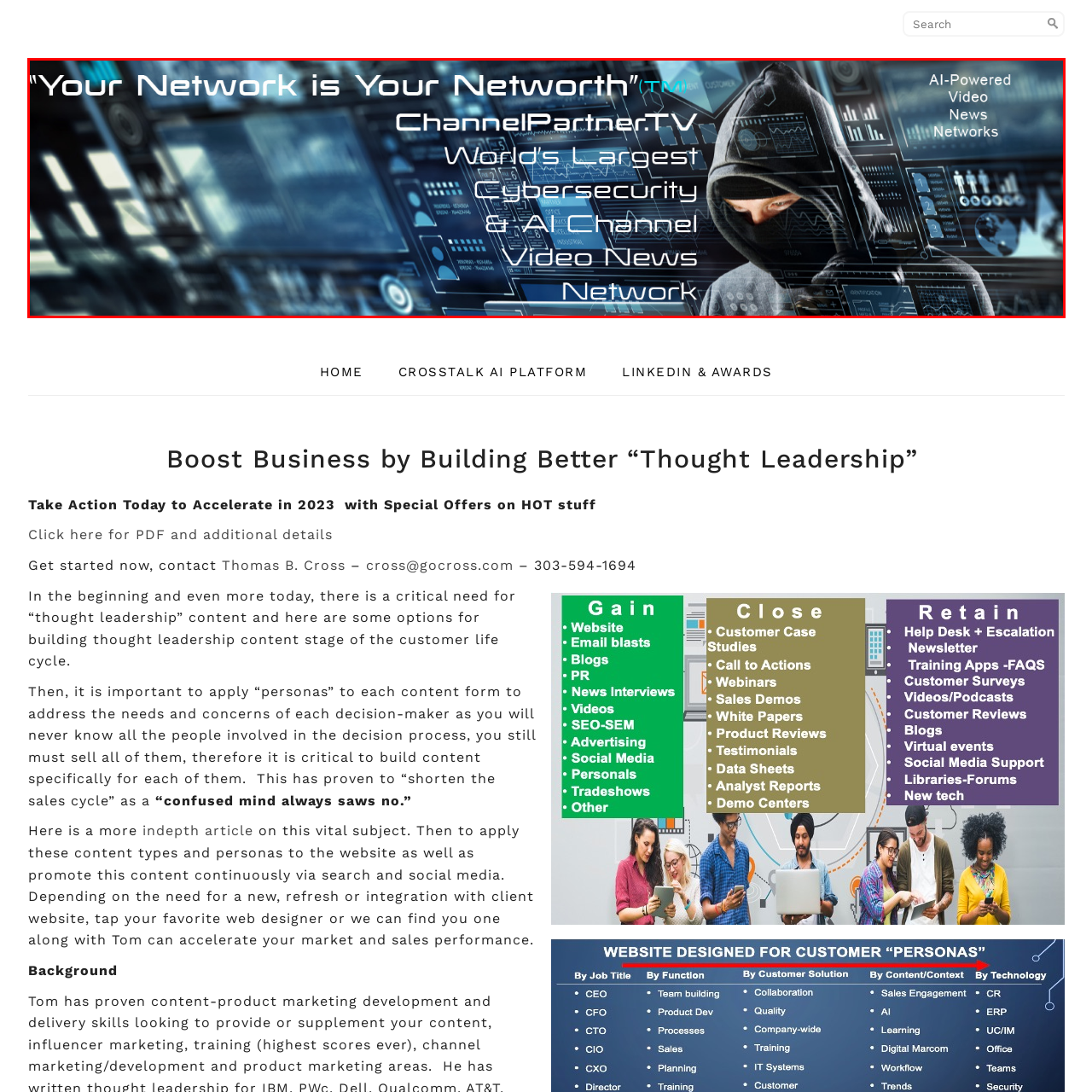Give an in-depth description of the image highlighted with the red boundary.

The image features a sleek and modern design that emphasizes the concept of interconnectedness and cybersecurity. Prominently displayed is the quote, **“Your Network is Your Networth”™**, underscoring the significance of networking in today’s digital age. Below the quote, the branding for **ChannelPartner.TV** is featured, claiming to be the **“World’s Largest Cybersecurity & AI Channel Video News Network.”** 

The background incorporates a dynamic mix of digital graphics and data visualizations, enhancing the theme of technology and connectivity. In the lower right corner, the tagline **“AI-Powered Video News Networks”** further emphasizes the innovative approach to delivering news and information in the fields of cybersecurity and artificial intelligence. The overall aesthetic is futuristic and professional, appealing to an audience engaged in technology and business.